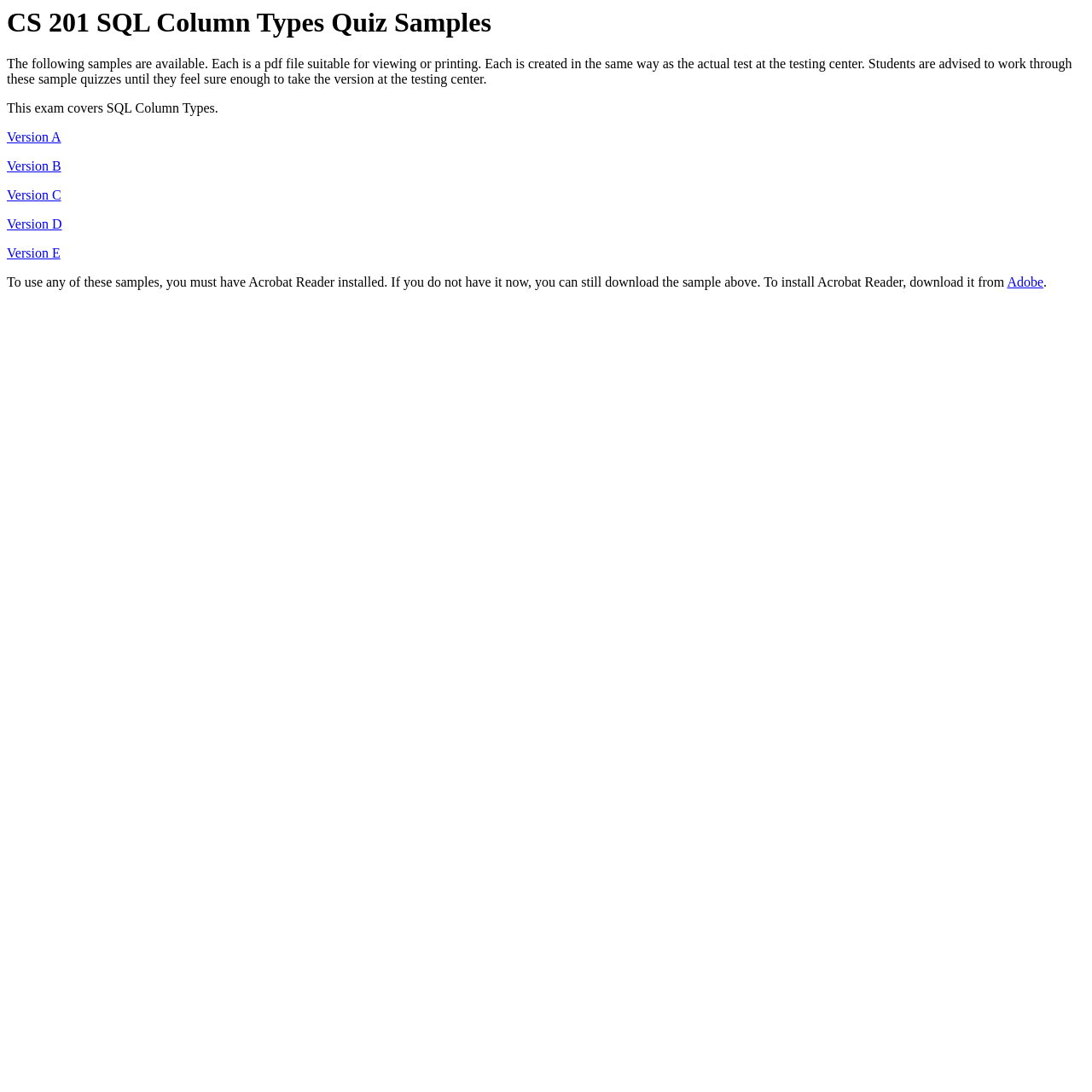Describe every aspect of the webpage in a detailed manner.

The webpage is about CS 201 SQL Column Types Quiz Samples. At the top, there is a heading with the same title. Below the heading, there is a paragraph of text that explains the purpose of the samples, which are PDF files suitable for viewing or printing, and advises students to work through them until they feel confident enough to take the actual test.

Underneath the paragraph, there is a brief description of the exam, stating that it covers SQL Column Types. Following this, there are five links, labeled as Version A, Version B, Version C, Version D, and Version E, which are aligned vertically and positioned near the left edge of the page.

Below the links, there is another paragraph of text that provides instructions on how to use the samples, mentioning the requirement of having Acrobat Reader installed. The text also offers an option to download the sample and provides a link to download Acrobat Reader from Adobe, which is positioned at the right edge of the page.